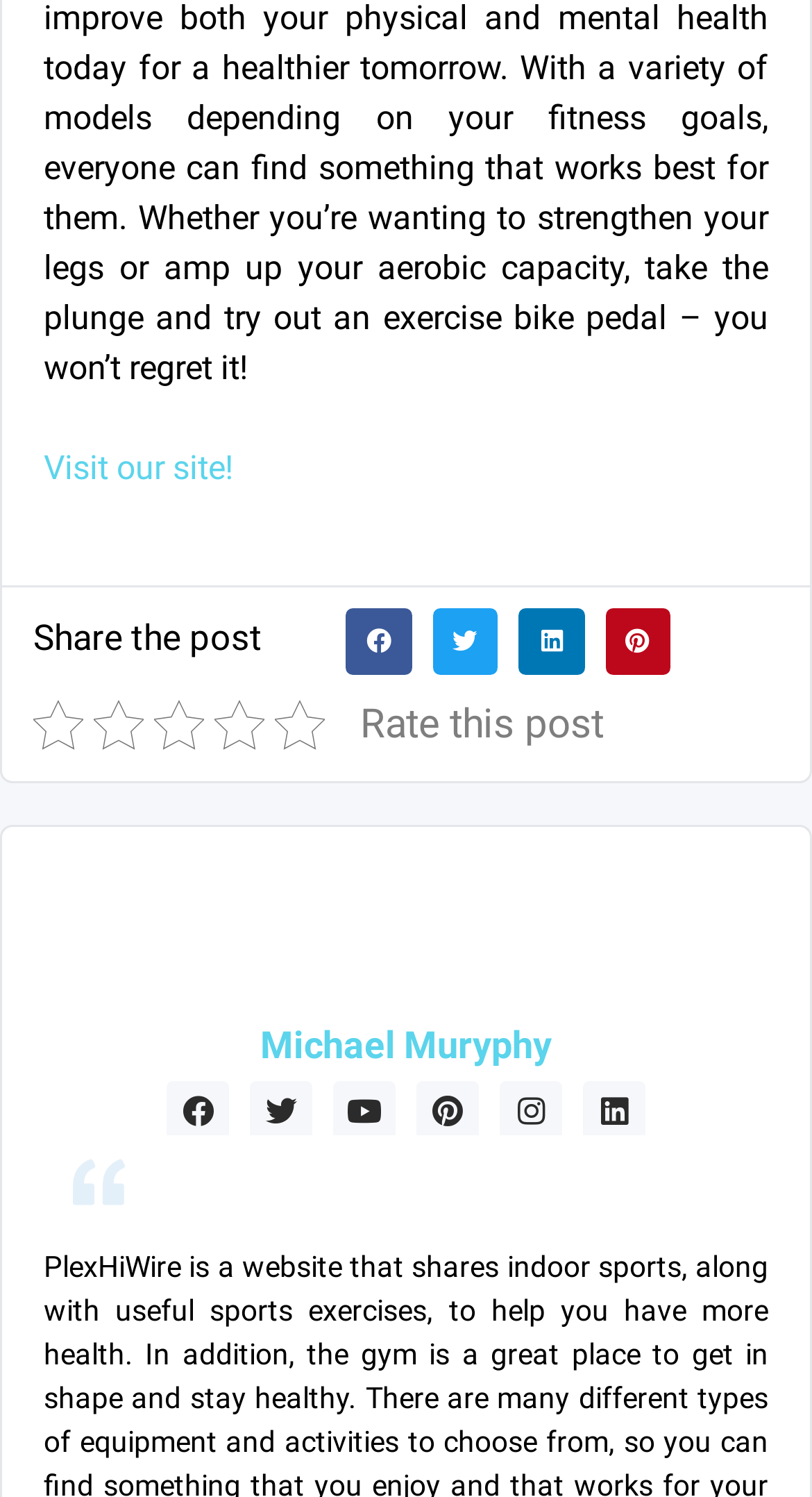Please identify the bounding box coordinates of the element I need to click to follow this instruction: "Click the 'Visit our site!' link".

[0.054, 0.299, 0.287, 0.326]